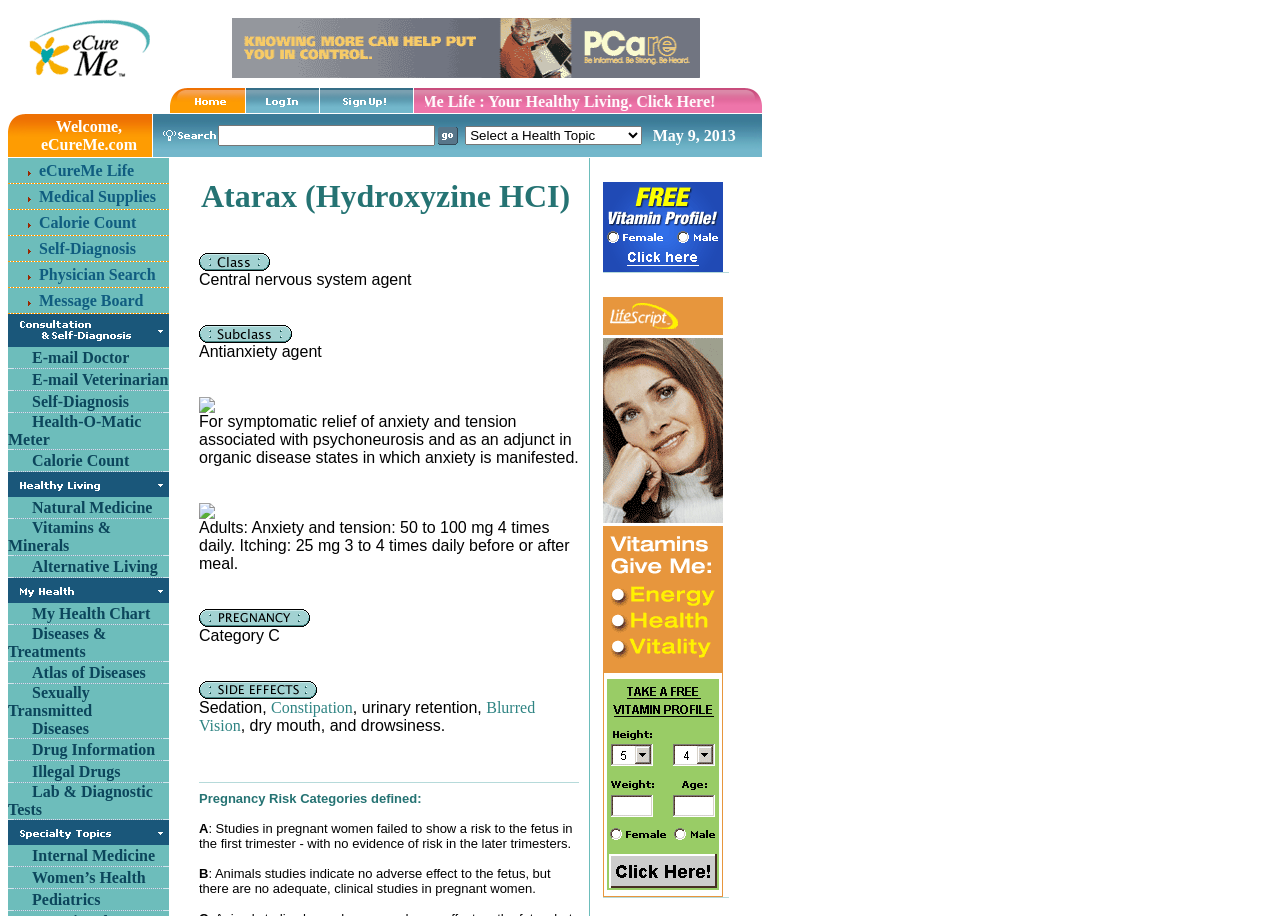Find the bounding box coordinates of the clickable area that will achieve the following instruction: "Click the search go button".

[0.342, 0.138, 0.358, 0.158]